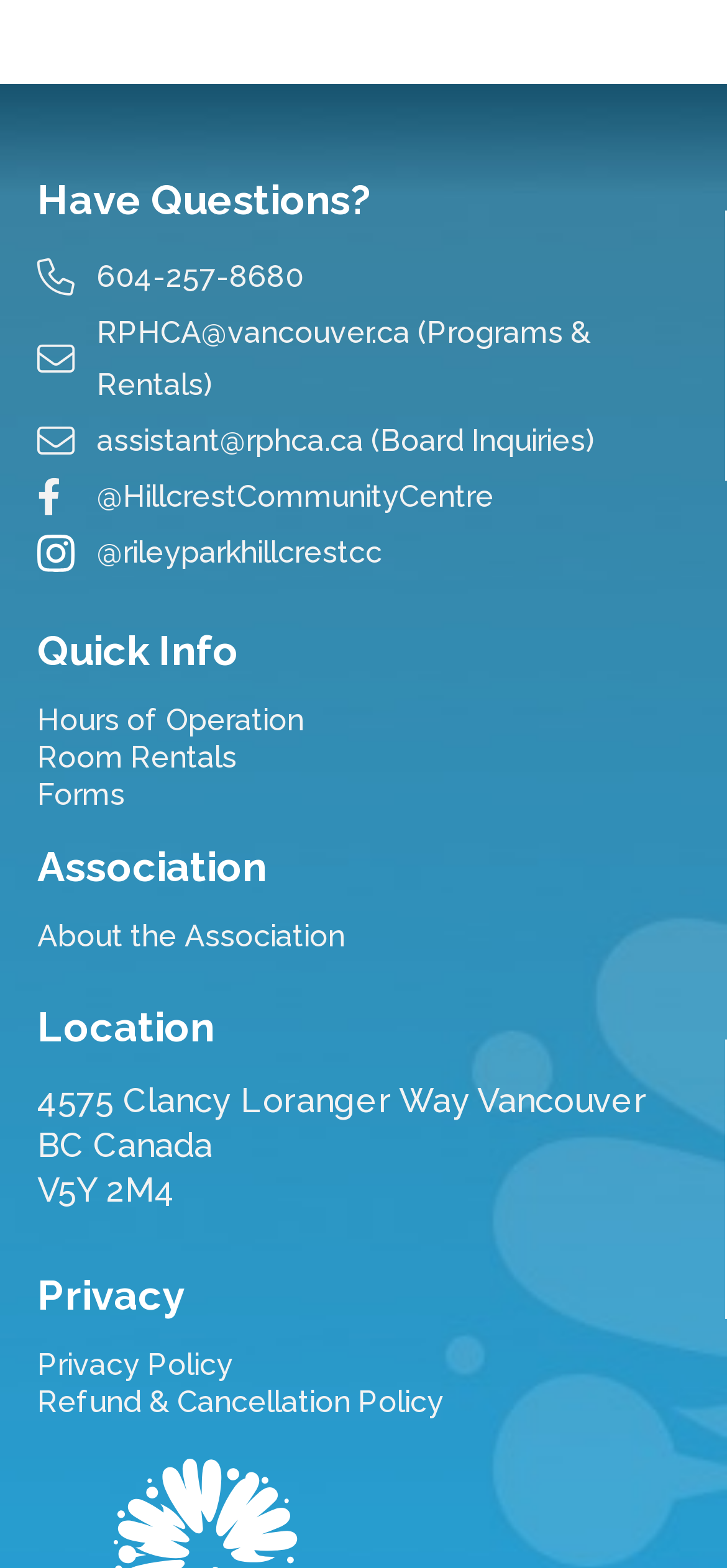Locate and provide the bounding box coordinates for the HTML element that matches this description: "604-257-8680".

[0.051, 0.16, 0.949, 0.193]